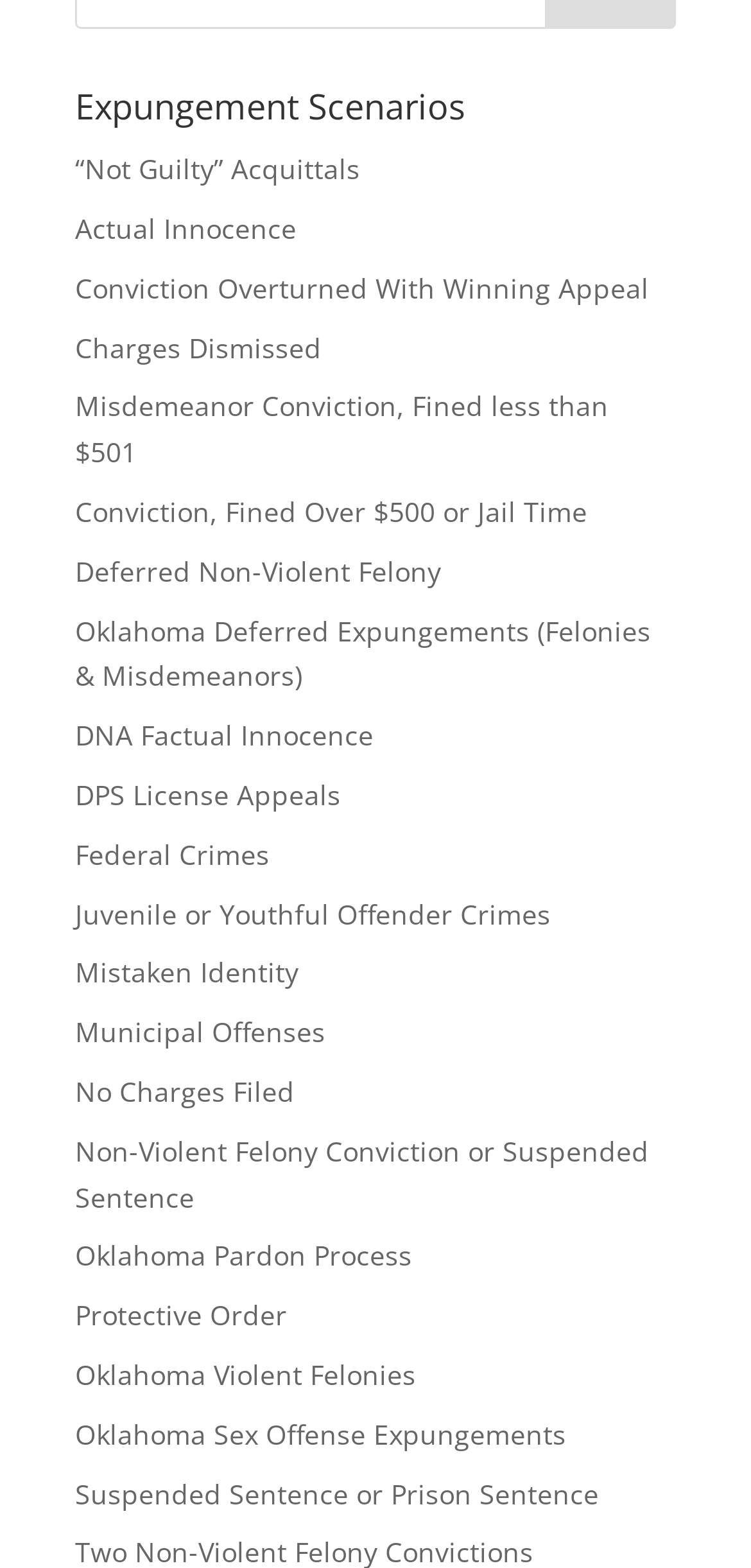Provide the bounding box coordinates for the UI element described in this sentence: "Suspended Sentence or Prison Sentence". The coordinates should be four float values between 0 and 1, i.e., [left, top, right, bottom].

[0.1, 0.94, 0.797, 0.964]